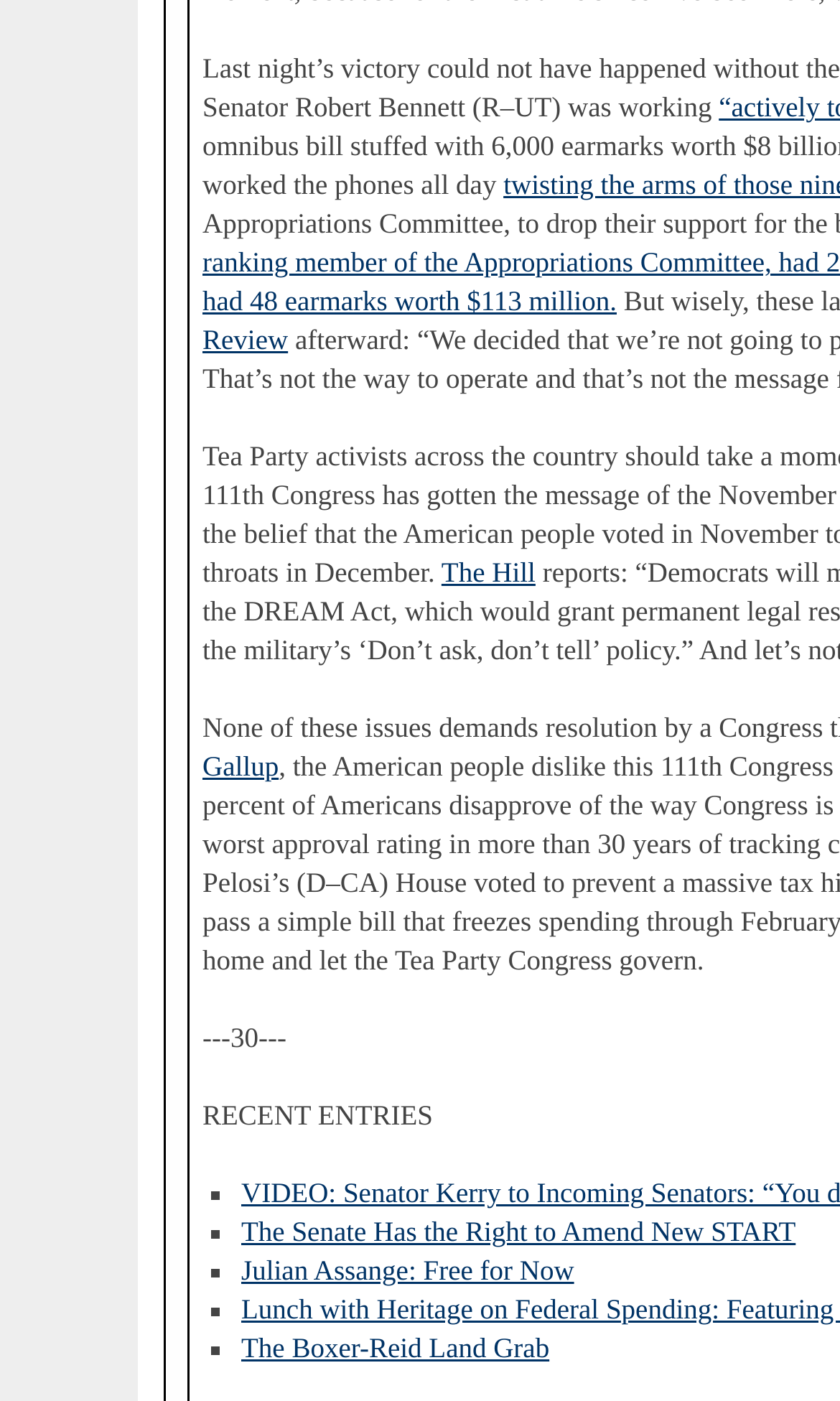How many list markers are there?
Please provide a single word or phrase answer based on the image.

4